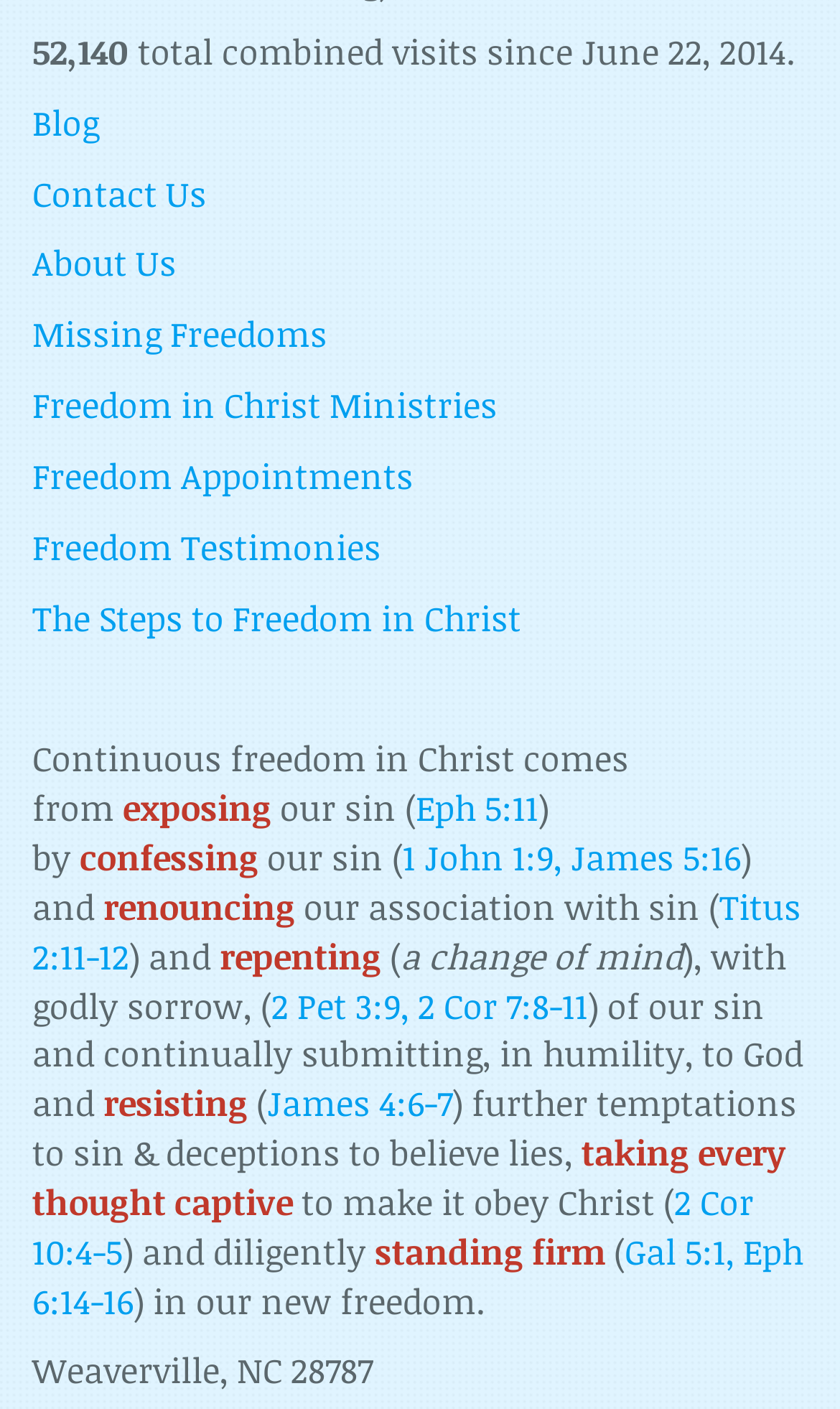Please indicate the bounding box coordinates for the clickable area to complete the following task: "Read 'The Steps to Freedom in Christ'". The coordinates should be specified as four float numbers between 0 and 1, i.e., [left, top, right, bottom].

[0.038, 0.421, 0.621, 0.455]